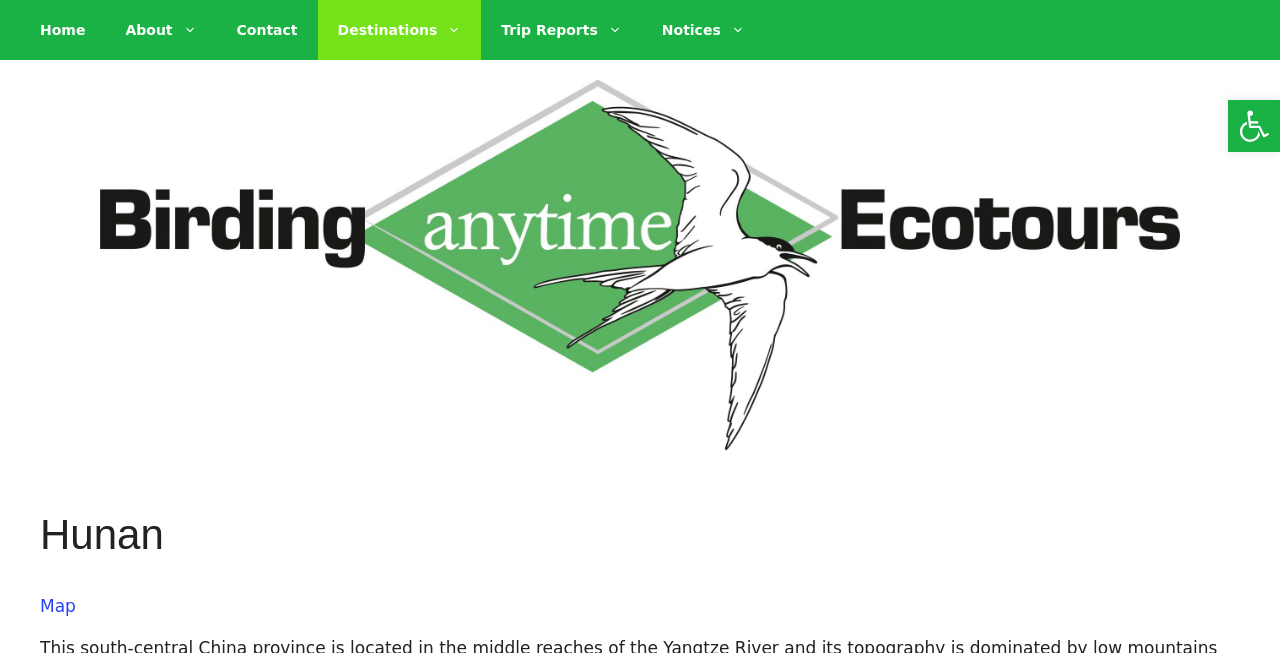Summarize the webpage with intricate details.

The webpage is about Hunan, a province in south-central China, and its focus is on birding ecotours. At the top left corner, there is a navigation menu with links to "Home", "About", "Contact", "Destinations", "Trip Reports", and "Notices". 

Below the navigation menu, there is a large header section that spans almost the entire width of the page. Within this section, there is a prominent image with the title "Birding Ecotours Anytime" and a smaller image of a toolbar at the top right corner with the link "Open toolbar". 

In the header section, there is a heading that reads "Hunan" and a link to "Map" at the bottom left corner. The webpage seems to provide information about Hunan, describing it as a province located in the middle reaches of the Yangtze River, with a topography dominated by low mountains and hills, and fertile land.